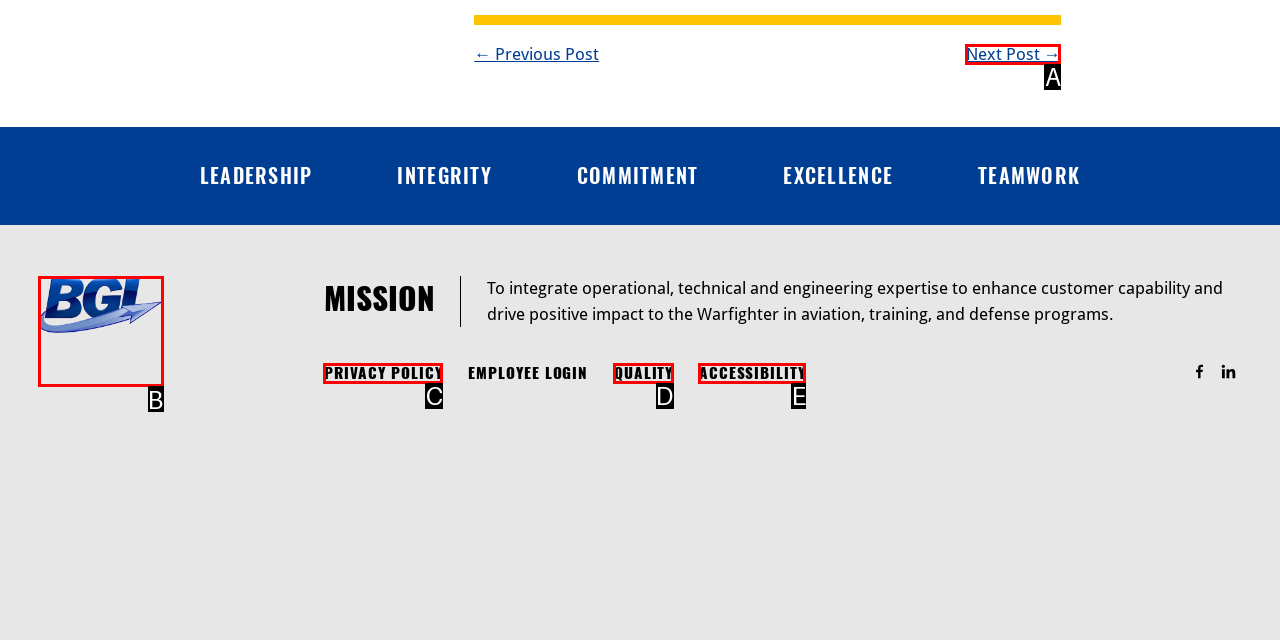Which option best describes: Next Post →
Respond with the letter of the appropriate choice.

A